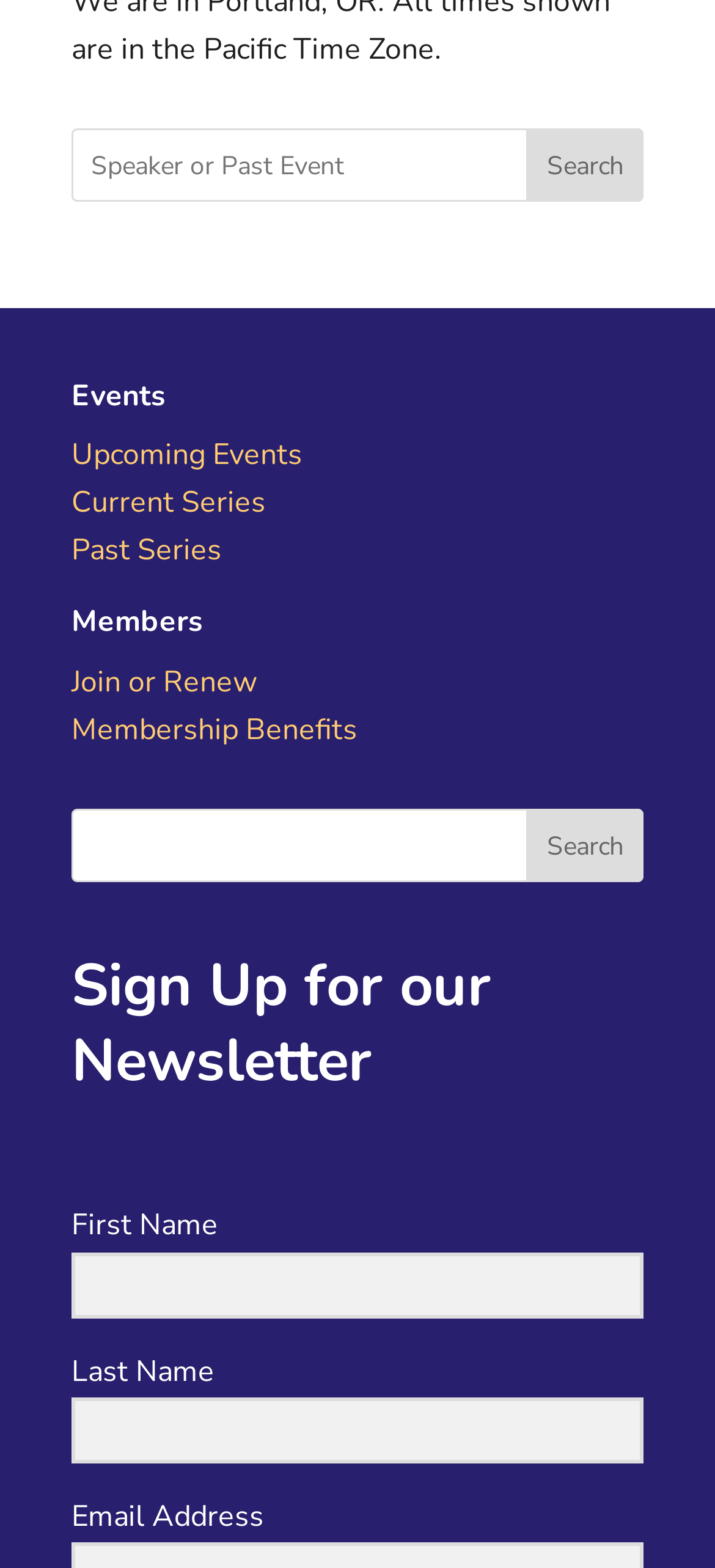Determine the bounding box coordinates of the clickable area required to perform the following instruction: "Search for events". The coordinates should be represented as four float numbers between 0 and 1: [left, top, right, bottom].

[0.1, 0.082, 0.9, 0.129]